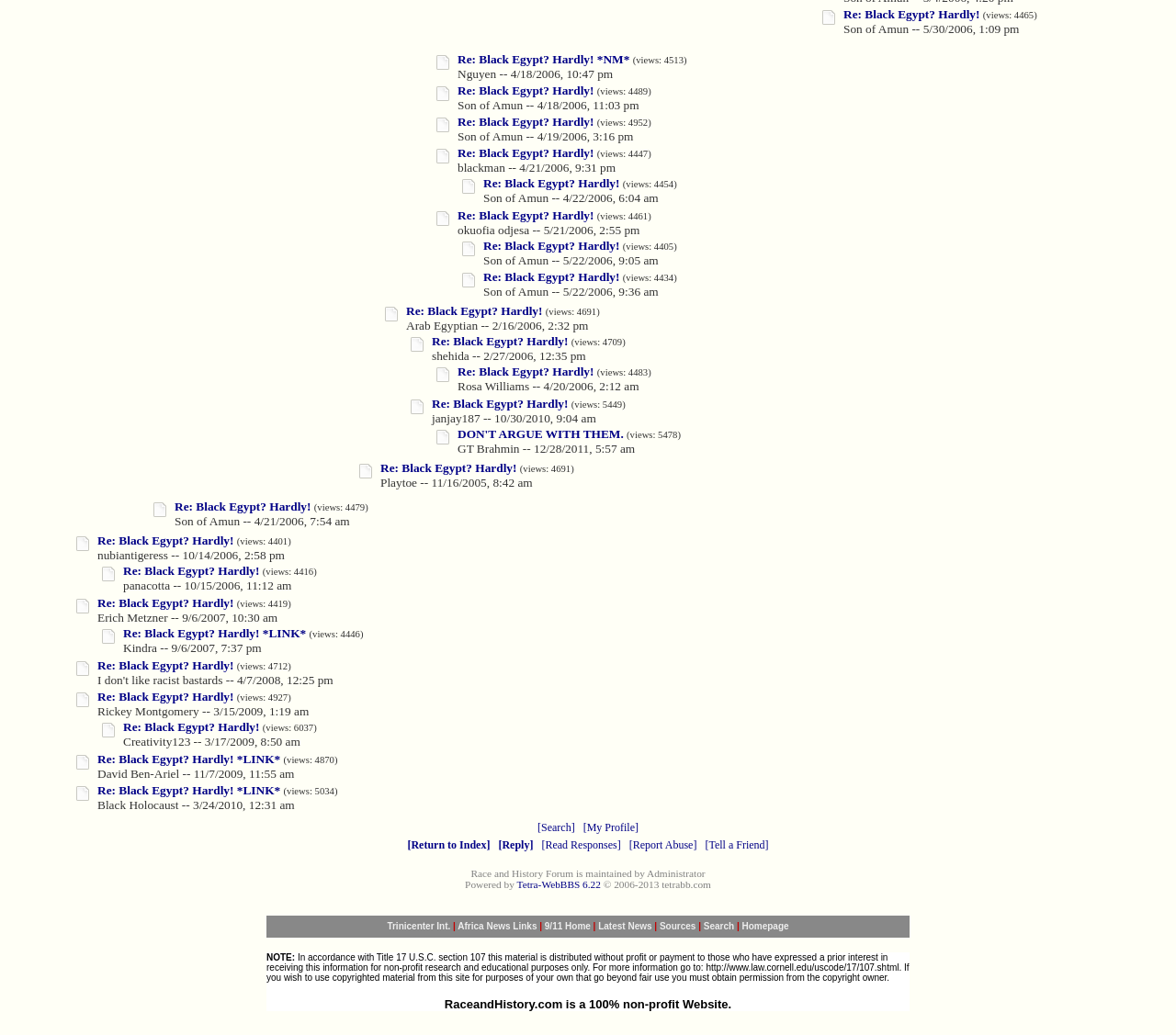Determine the bounding box coordinates of the clickable element necessary to fulfill the instruction: "view the post from 'Nguyen' ". Provide the coordinates as four float numbers within the 0 to 1 range, i.e., [left, top, right, bottom].

[0.389, 0.065, 0.521, 0.078]